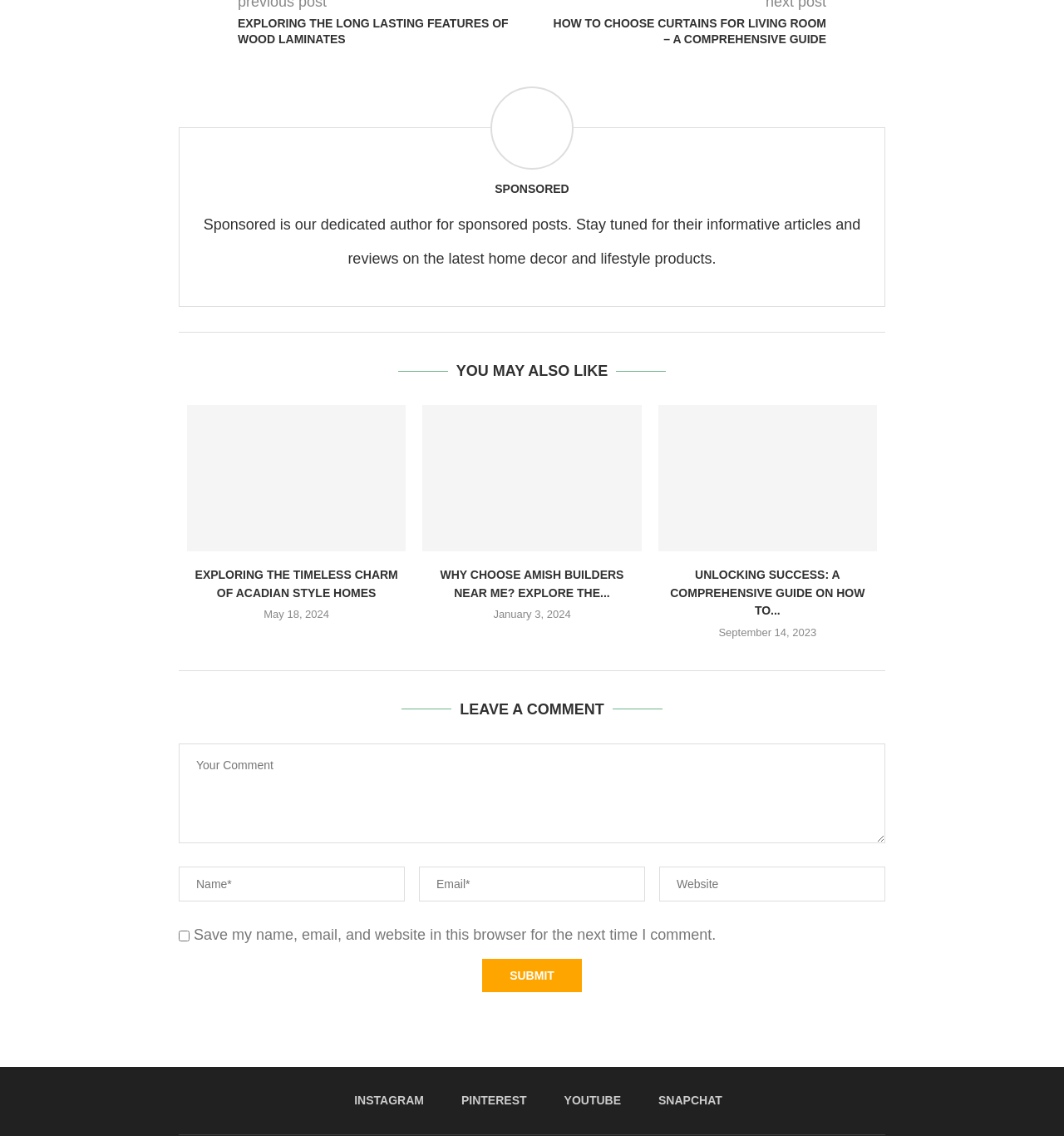What is the purpose of the 'Sponsored' section?
Look at the image and provide a short answer using one word or a phrase.

To provide informative articles and reviews